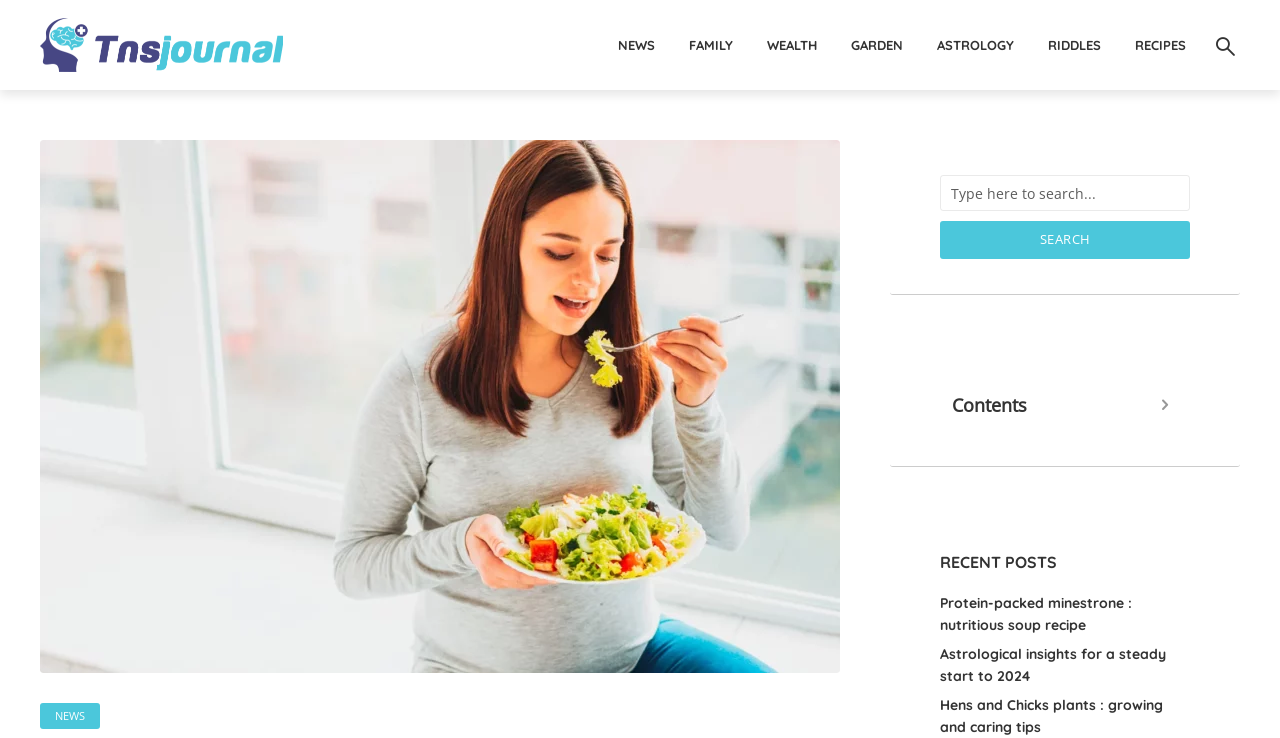Specify the bounding box coordinates of the area to click in order to execute this command: 'Search for a recipe'. The coordinates should consist of four float numbers ranging from 0 to 1, and should be formatted as [left, top, right, bottom].

[0.734, 0.237, 0.93, 0.286]